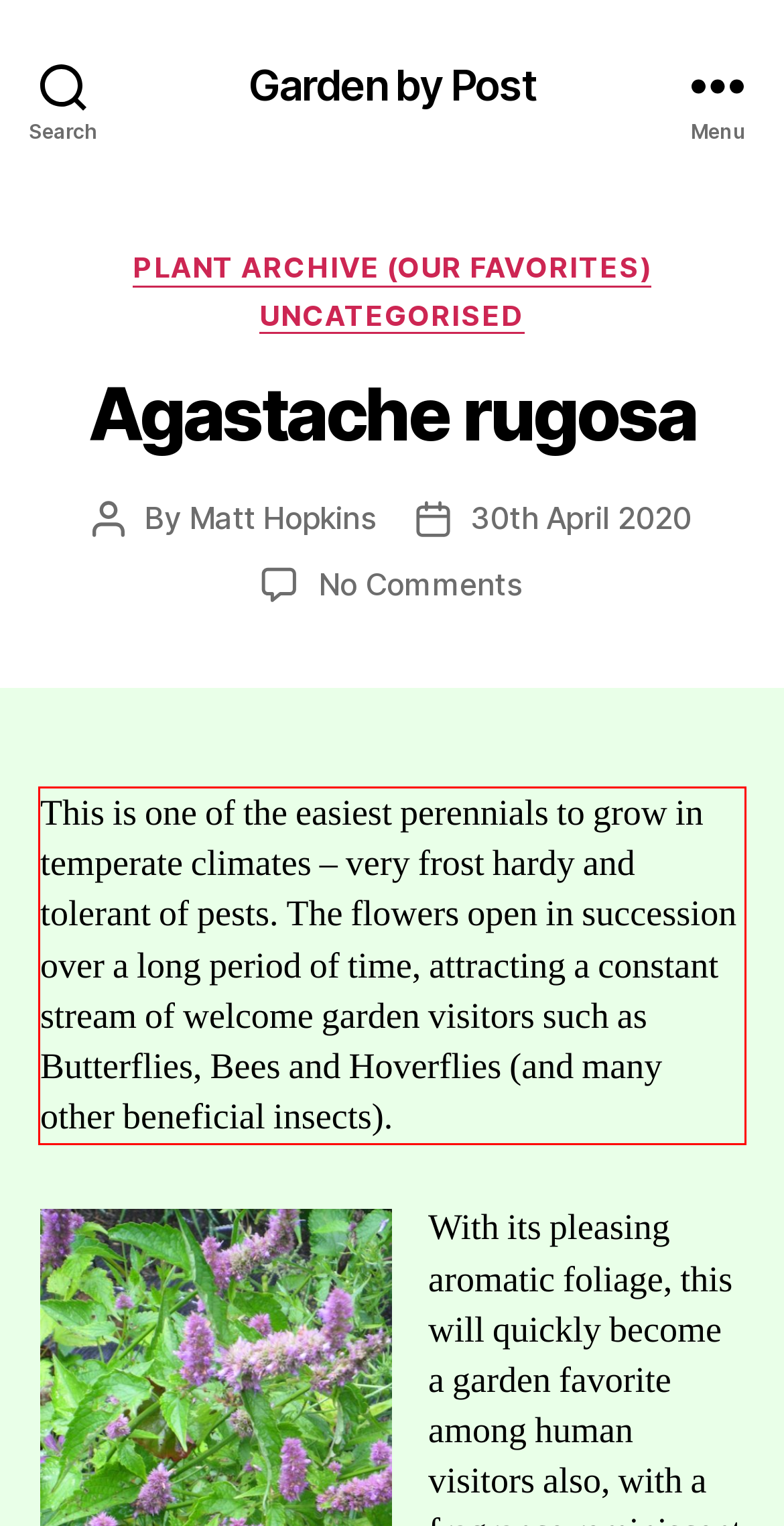Using OCR, extract the text content found within the red bounding box in the given webpage screenshot.

This is one of the easiest perennials to grow in temperate climates – very frost hardy and tolerant of pests. The flowers open in succession over a long period of time, attracting a constant stream of welcome garden visitors such as Butterflies, Bees and Hoverflies (and many other beneficial insects).